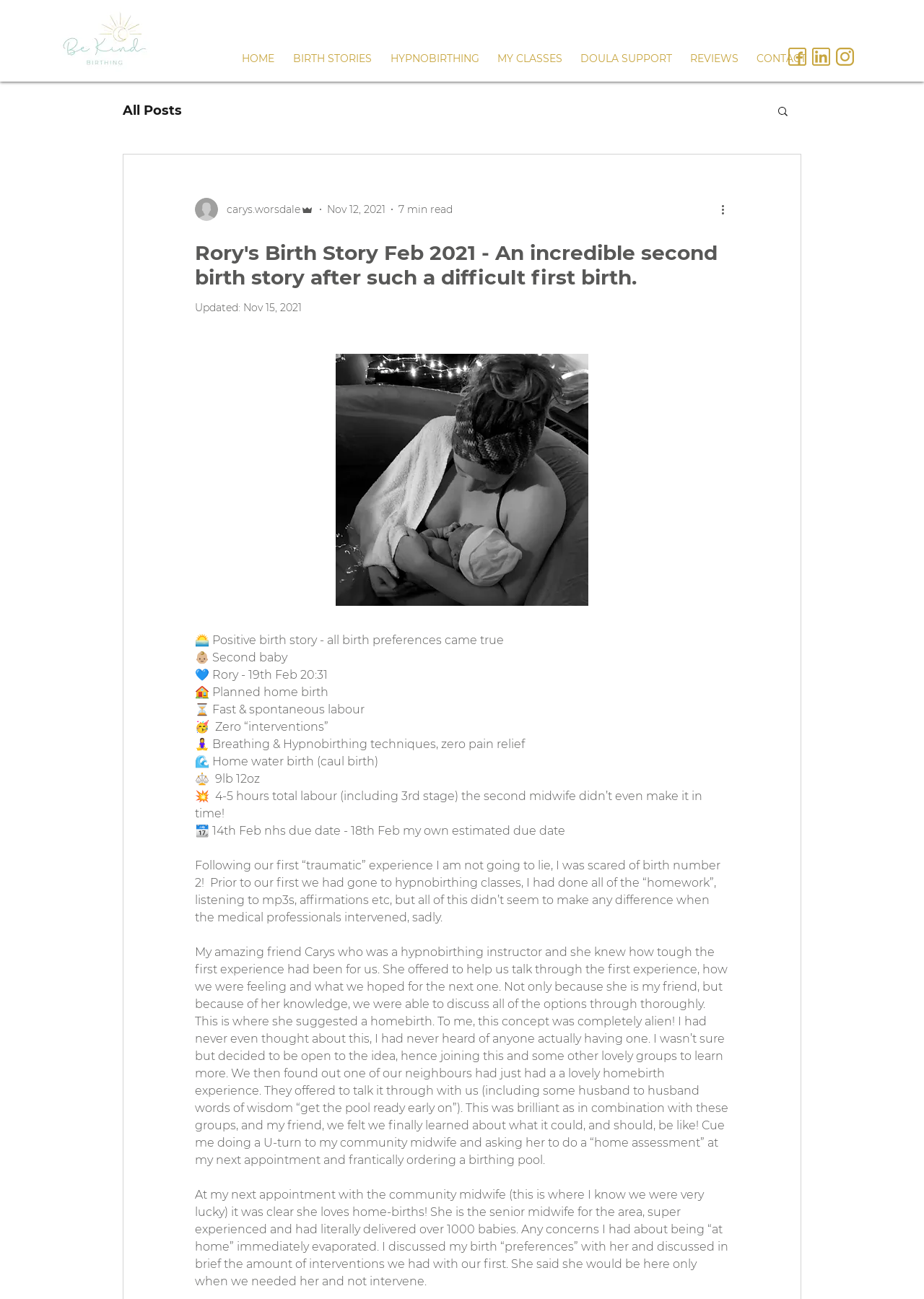Based on the visual content of the image, answer the question thoroughly: What is the date of the birth story?

I found the date of the birth story in the section where it says 'Rory - 19th Feb 20:31'. The date of the birth story is 19th February.